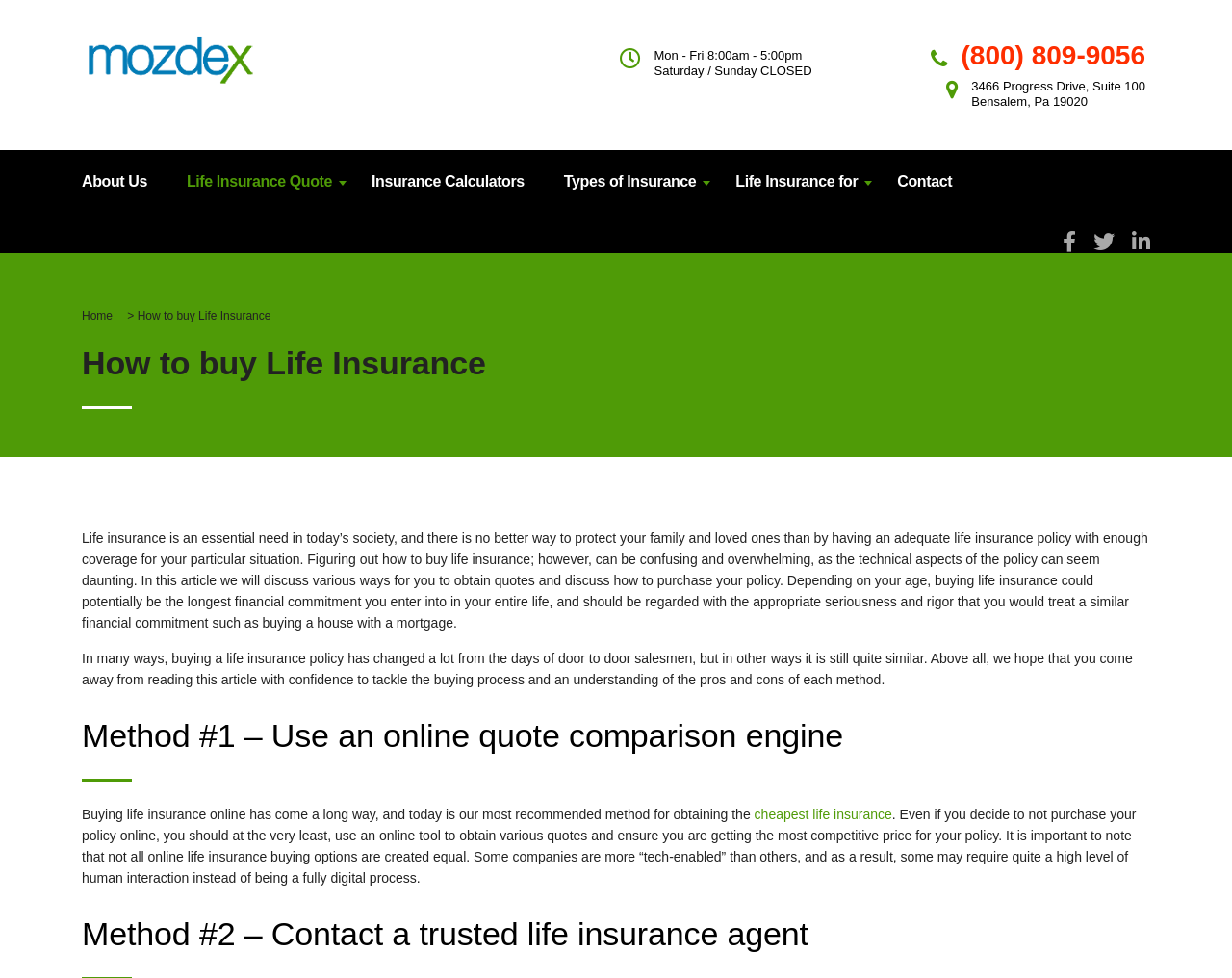Identify the bounding box coordinates of the HTML element based on this description: "Home".

[0.066, 0.249, 0.091, 0.263]